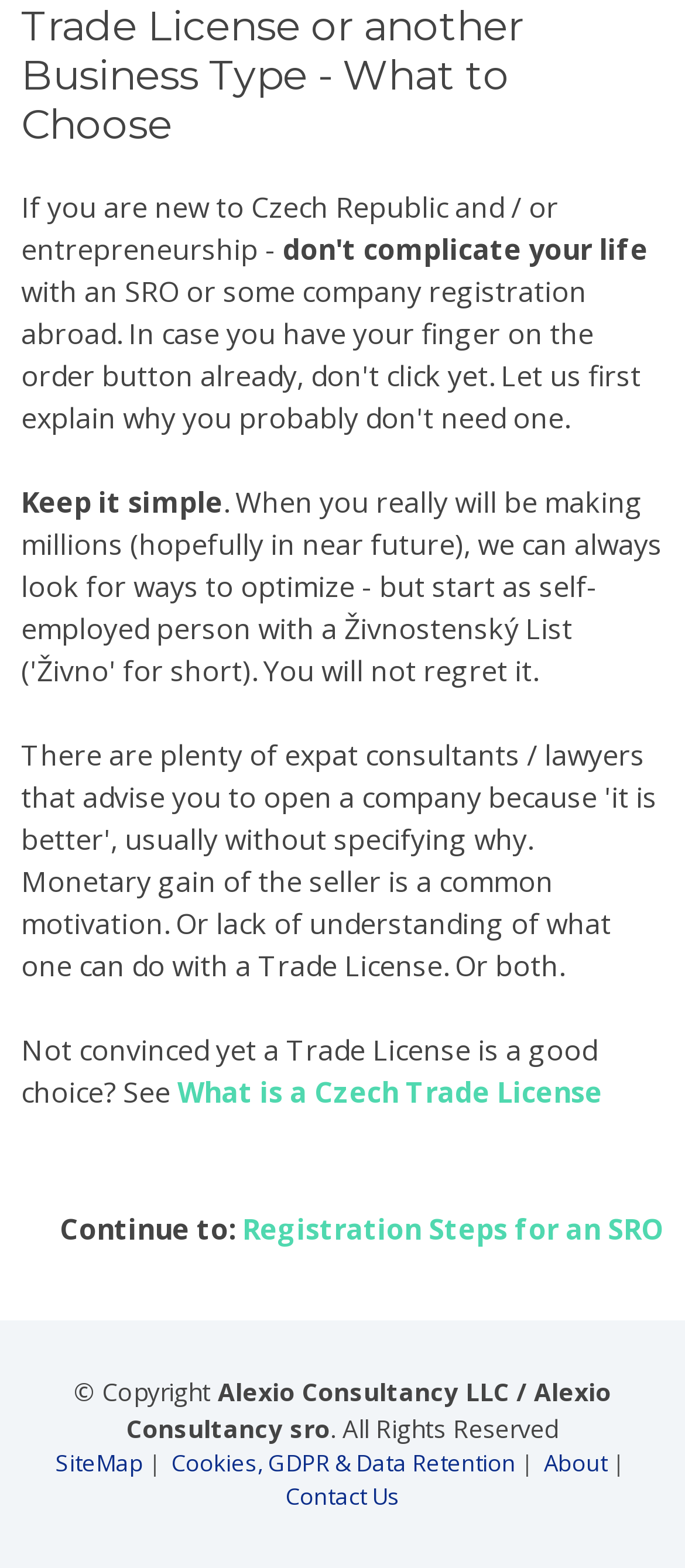What is the main topic of this webpage?
Please provide a single word or phrase as the answer based on the screenshot.

Trade License